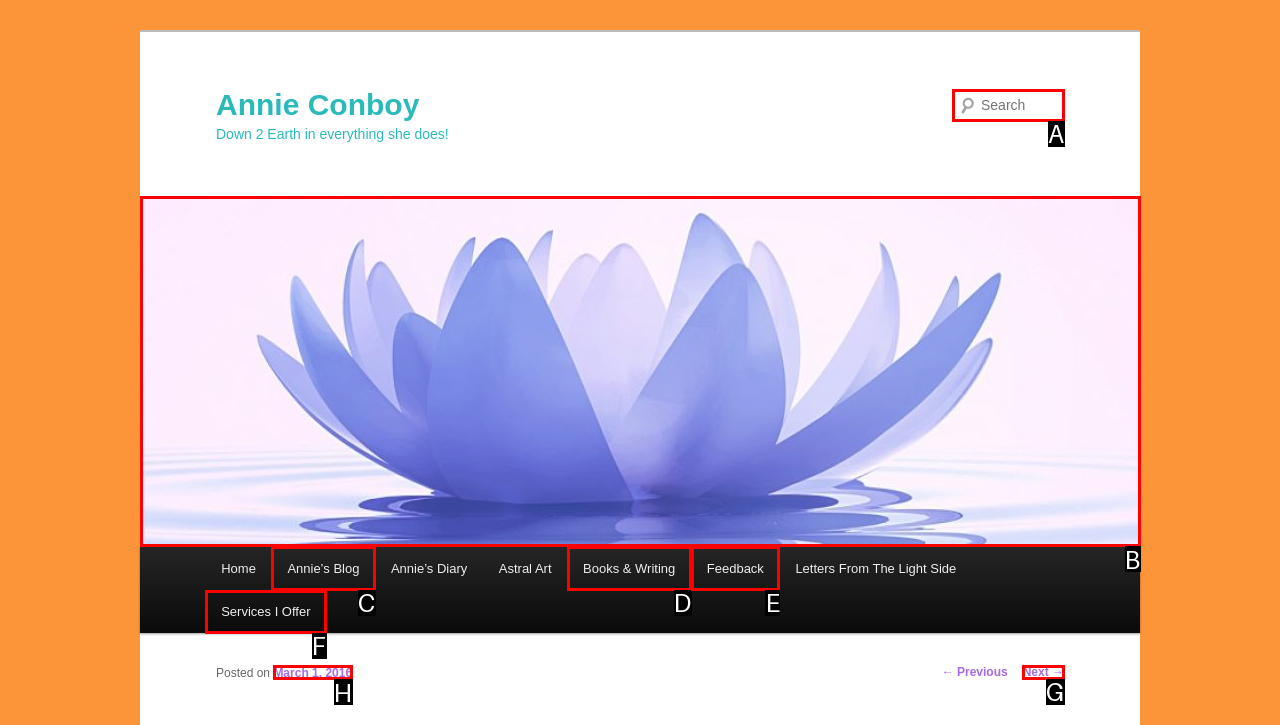Identify the letter of the UI element that fits the description: parent_node: Search name="s" placeholder="Search"
Respond with the letter of the option directly.

A